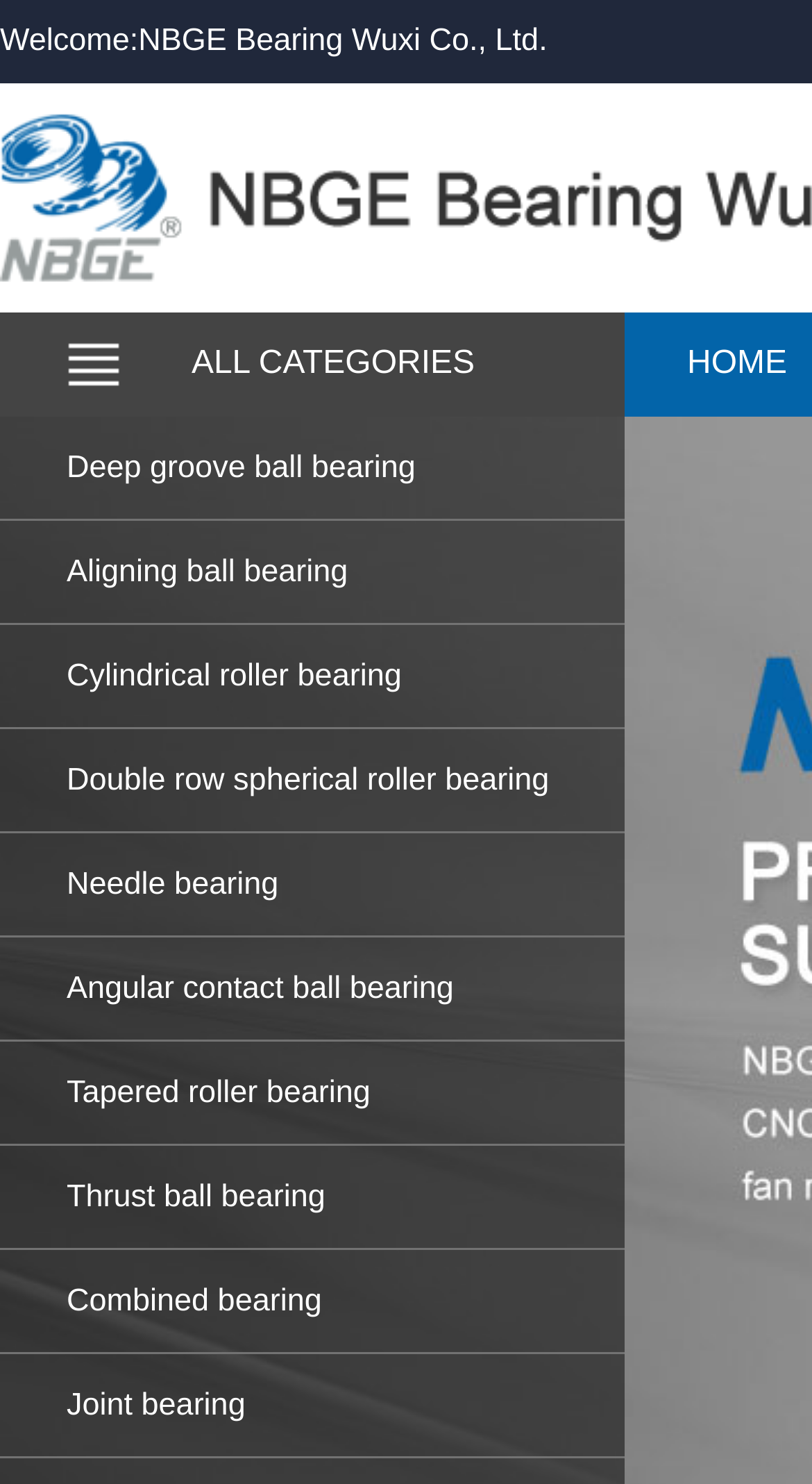Find the bounding box coordinates for the element that must be clicked to complete the instruction: "Go to Thrust ball bearing page". The coordinates should be four float numbers between 0 and 1, indicated as [left, top, right, bottom].

[0.0, 0.772, 0.769, 0.842]